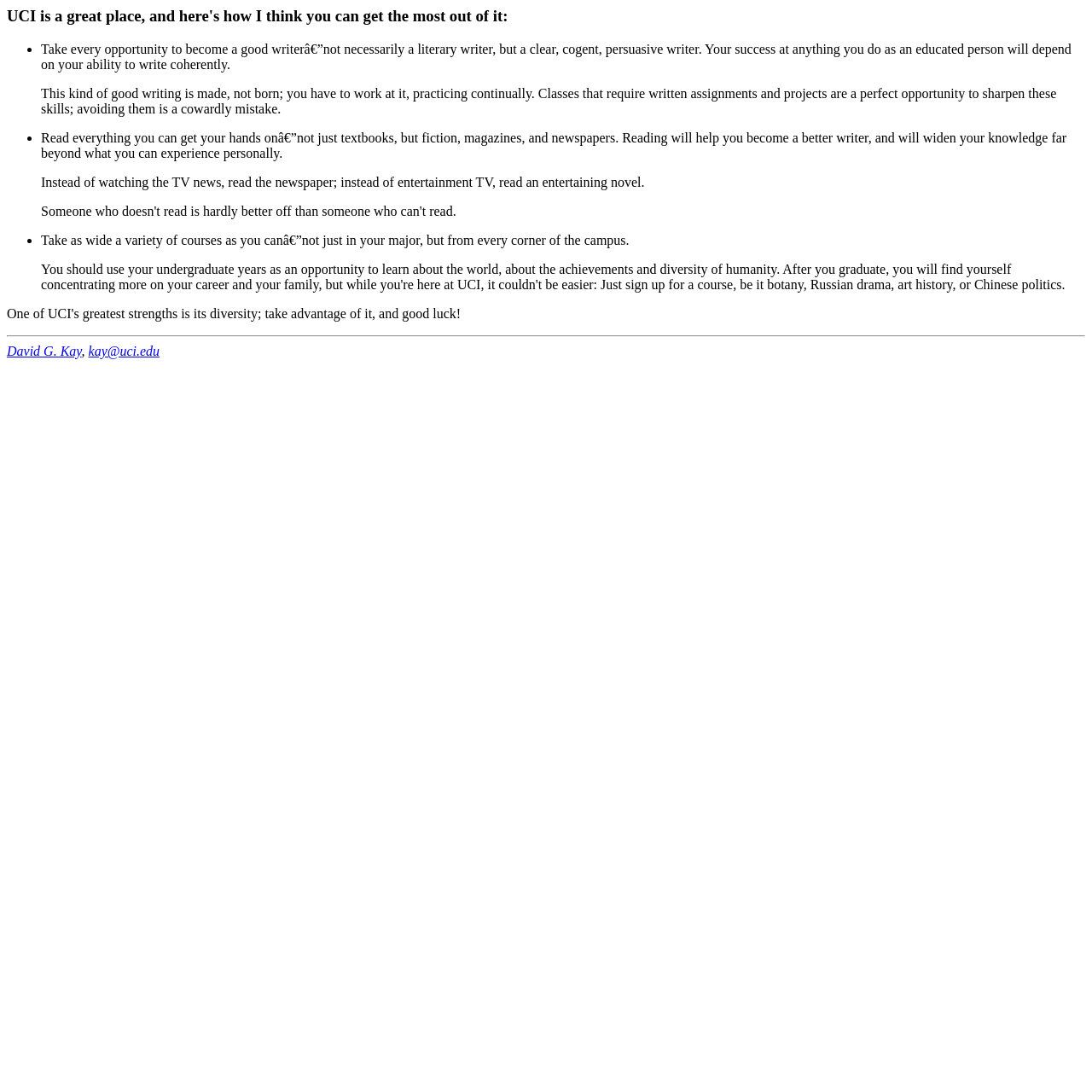Using the webpage screenshot, find the UI element described by meat. Provide the bounding box coordinates in the format (top-left x, top-left y, bottom-right x, bottom-right y), ensuring all values are floating point numbers between 0 and 1.

None